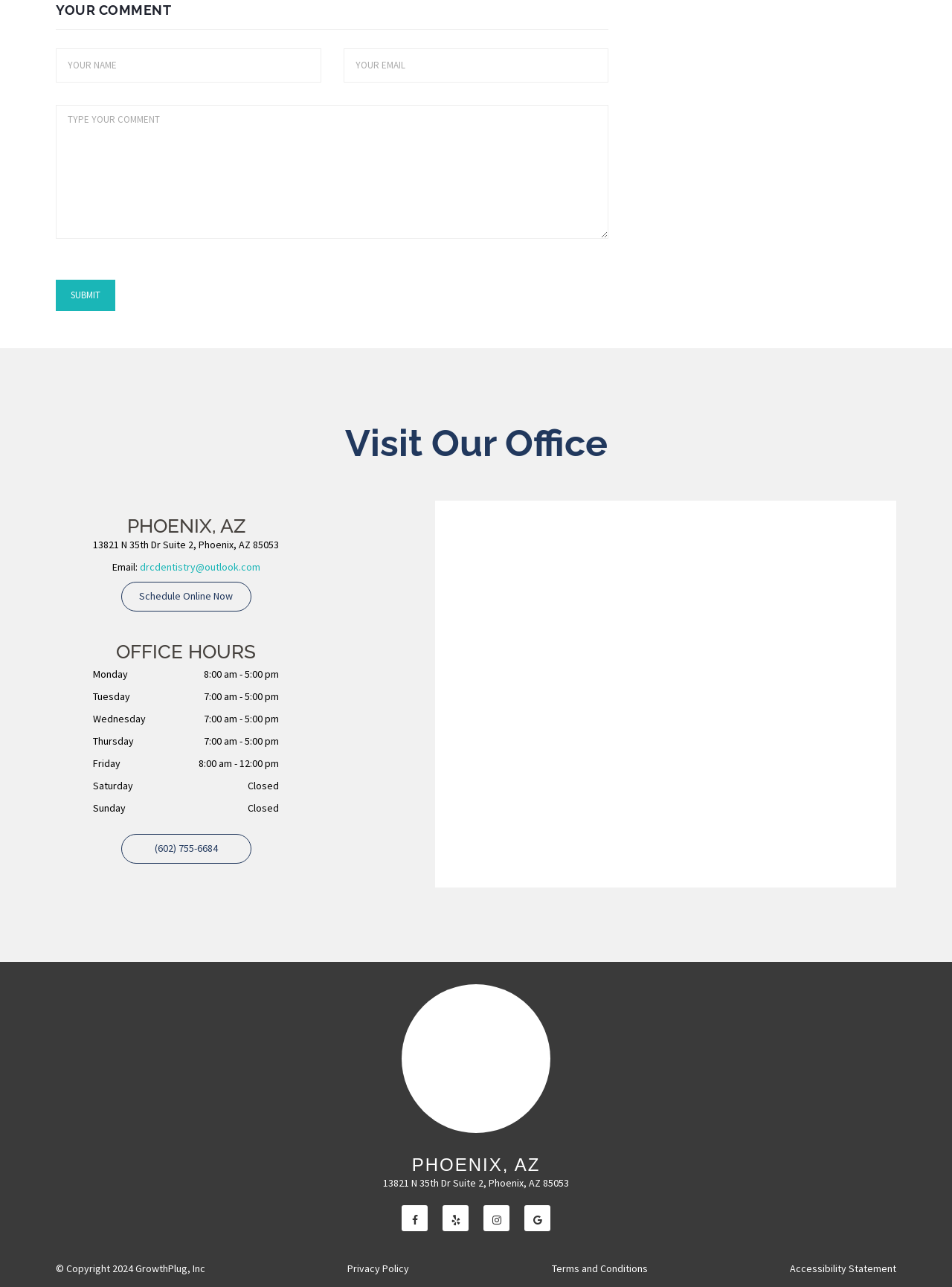Show the bounding box coordinates for the element that needs to be clicked to execute the following instruction: "Type your comment". Provide the coordinates in the form of four float numbers between 0 and 1, i.e., [left, top, right, bottom].

[0.059, 0.081, 0.639, 0.185]